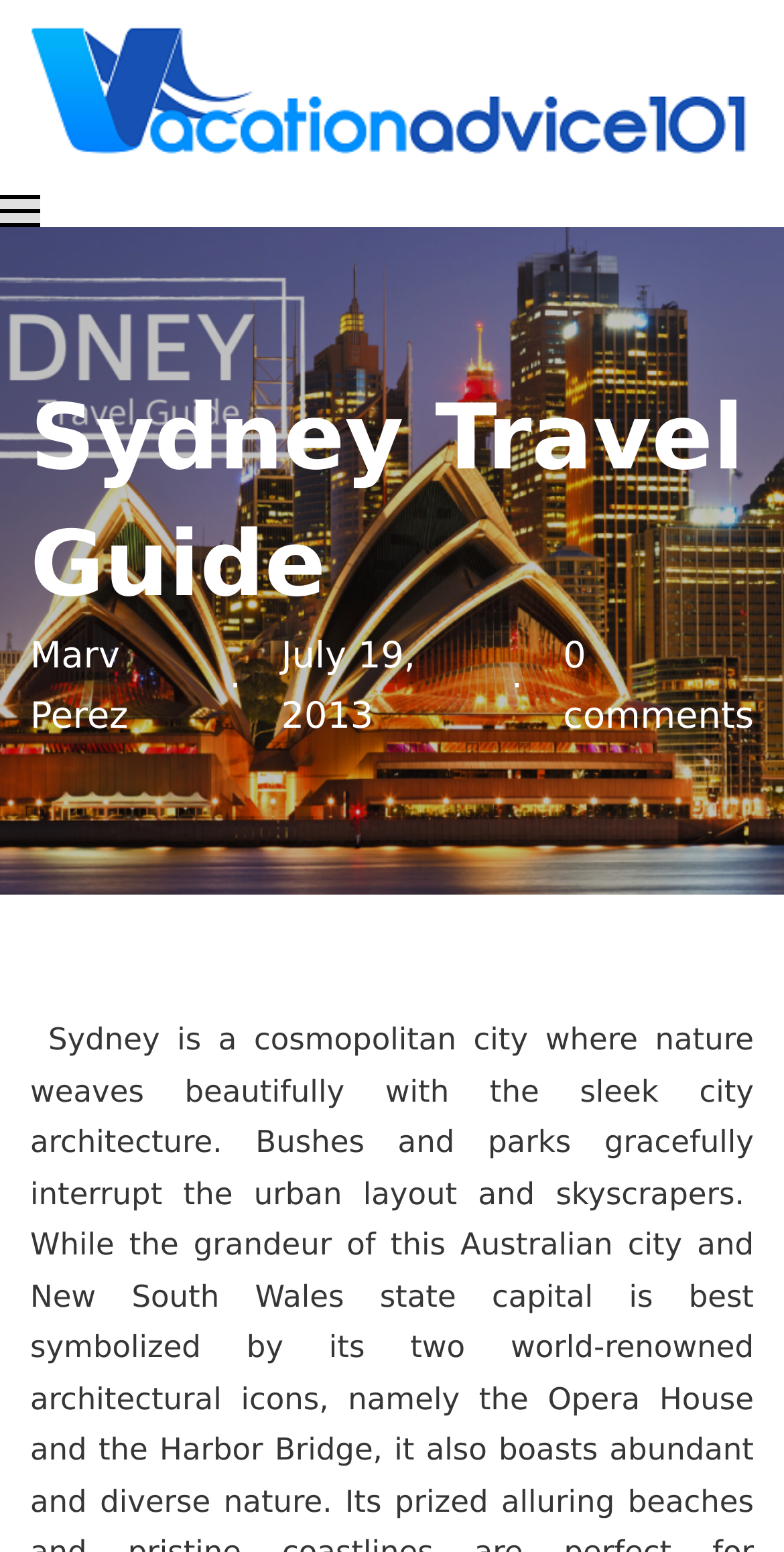Answer the question below in one word or phrase:
What is the purpose of the button at the top left corner?

Mobile menu